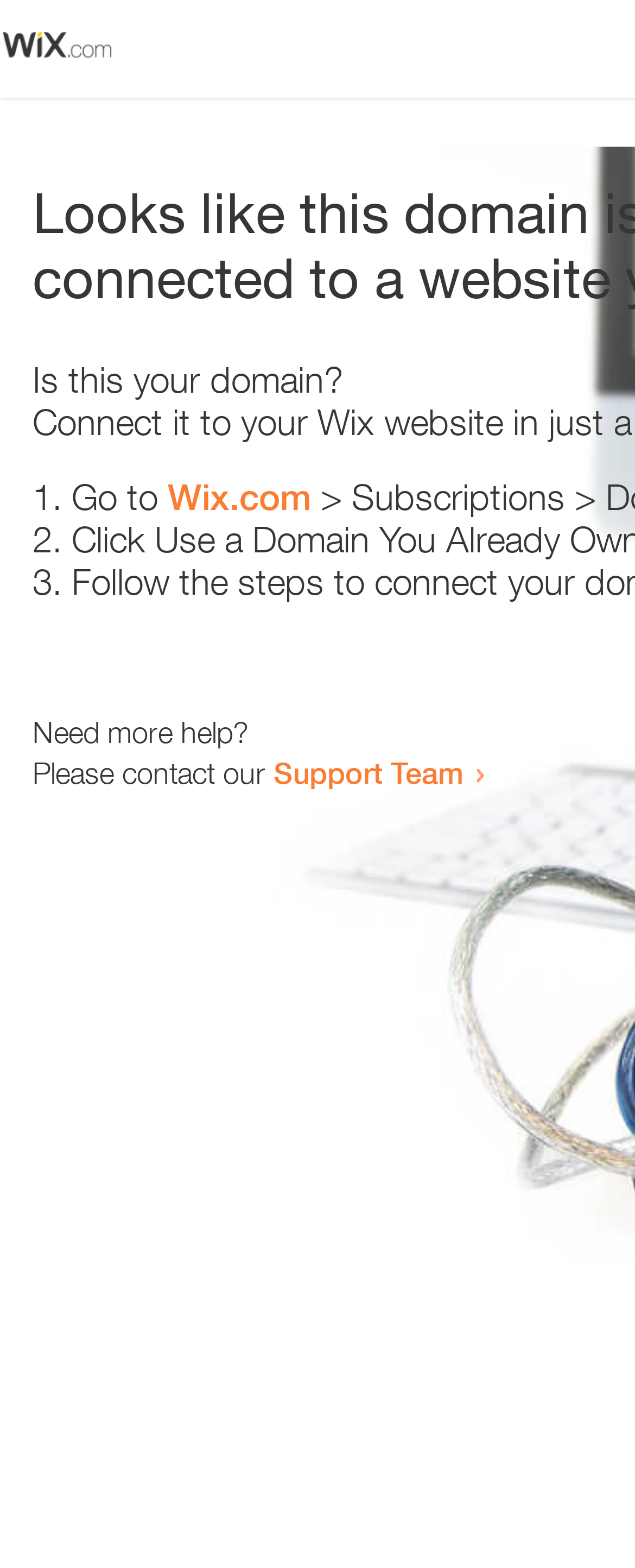Provide a thorough description of this webpage.

The webpage appears to be an error page, with a small image at the top left corner. Below the image, there is a heading that reads "Is this your domain?" centered on the page. 

Underneath the heading, there is a numbered list with three items. The first item starts with "1." and is followed by the text "Go to" and a link to "Wix.com". The second item starts with "2." and the third item starts with "3.", but their contents are not specified. 

At the bottom of the page, there is a section that provides additional help options. It starts with the text "Need more help?" and is followed by a sentence that reads "Please contact our". This sentence is completed with a link to the "Support Team".